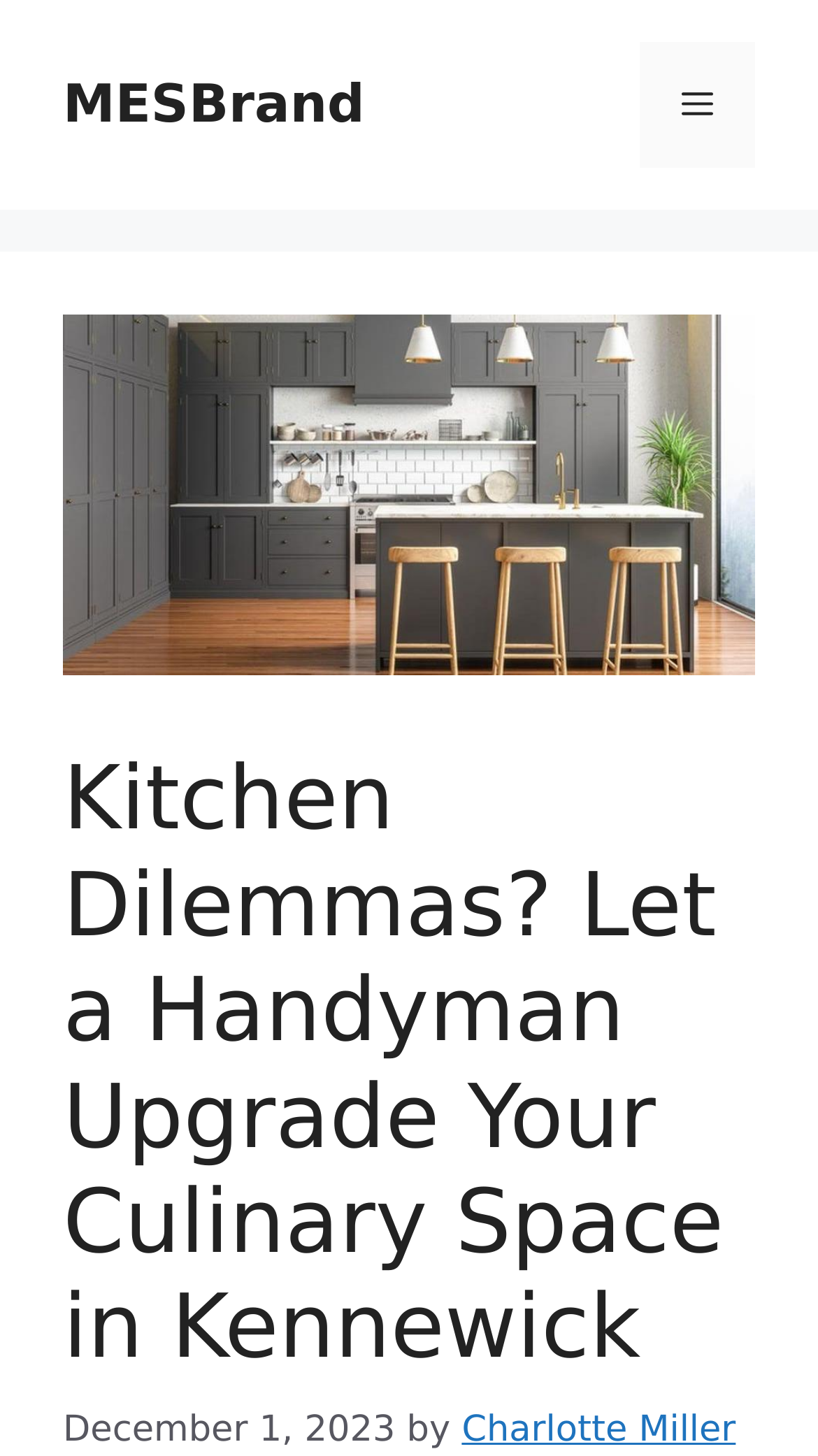Determine the bounding box coordinates for the HTML element mentioned in the following description: "Charlotte Miller". The coordinates should be a list of four floats ranging from 0 to 1, represented as [left, top, right, bottom].

[0.564, 0.968, 0.899, 0.997]